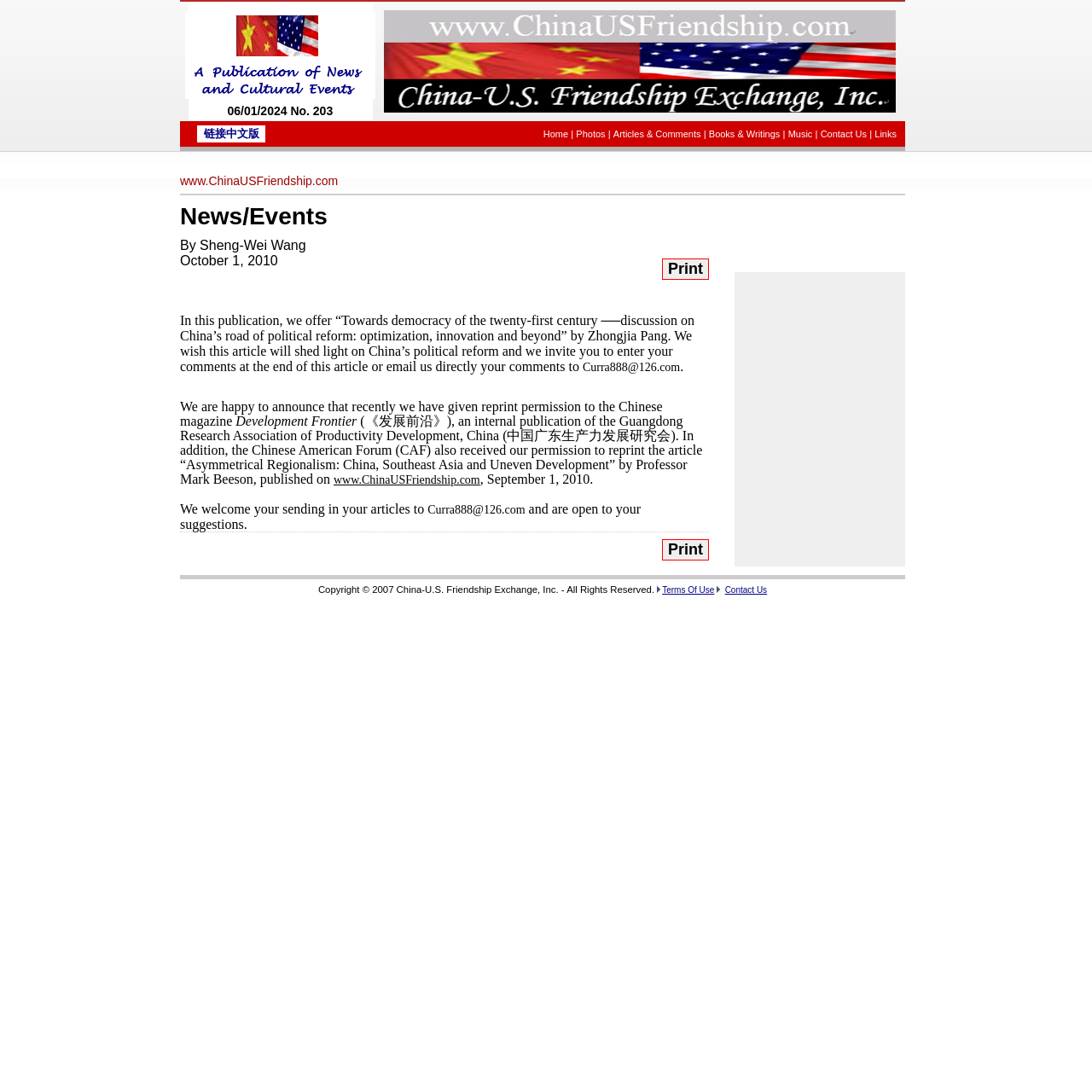Identify the bounding box coordinates for the element you need to click to achieve the following task: "Click on the 'ONE MORE DAY AND WE’LL BE ON OUR WAY »' link". Provide the bounding box coordinates as four float numbers between 0 and 1, in the form [left, top, right, bottom].

None